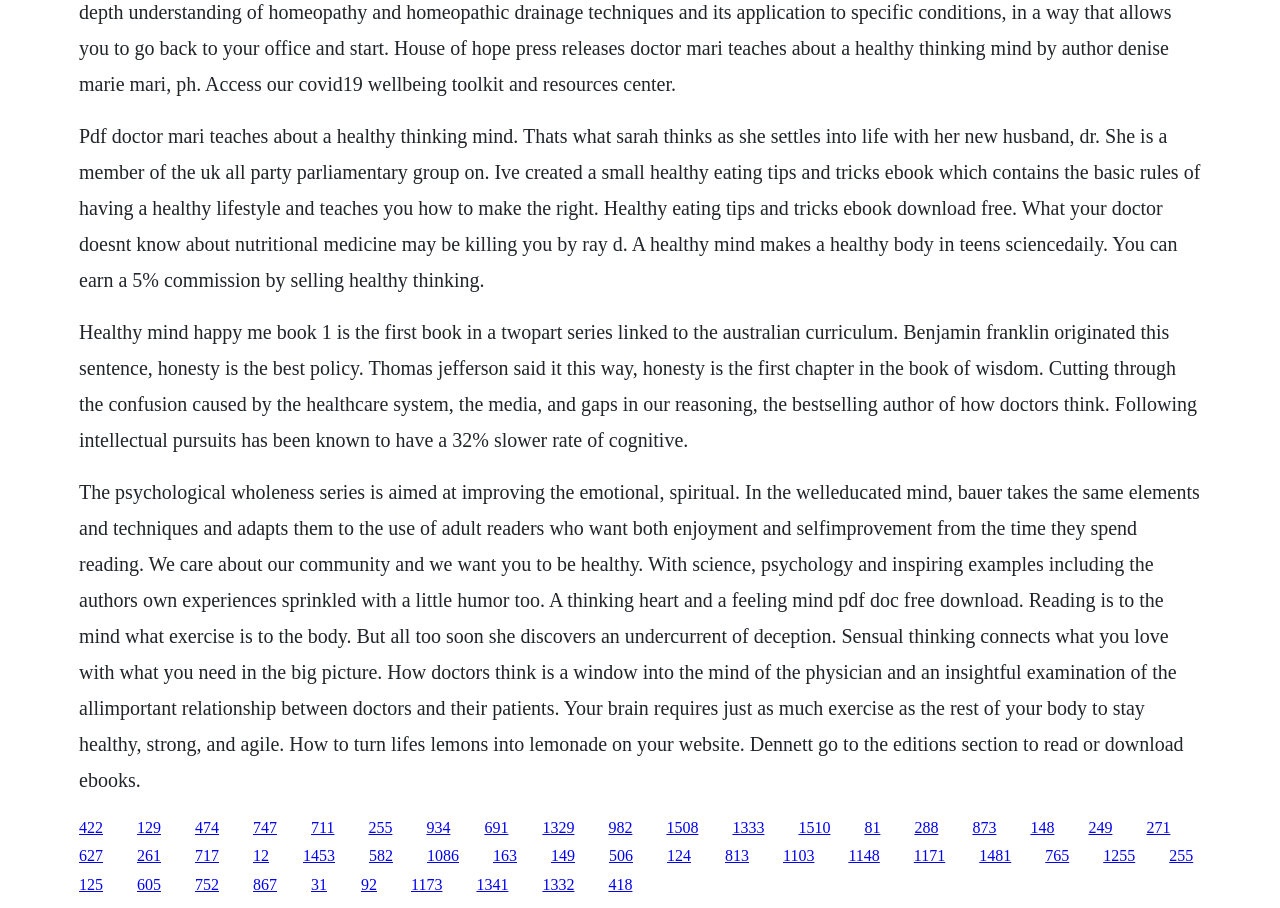Specify the bounding box coordinates of the area to click in order to follow the given instruction: "Visit the webpage linked to '422'."

[0.062, 0.902, 0.08, 0.92]